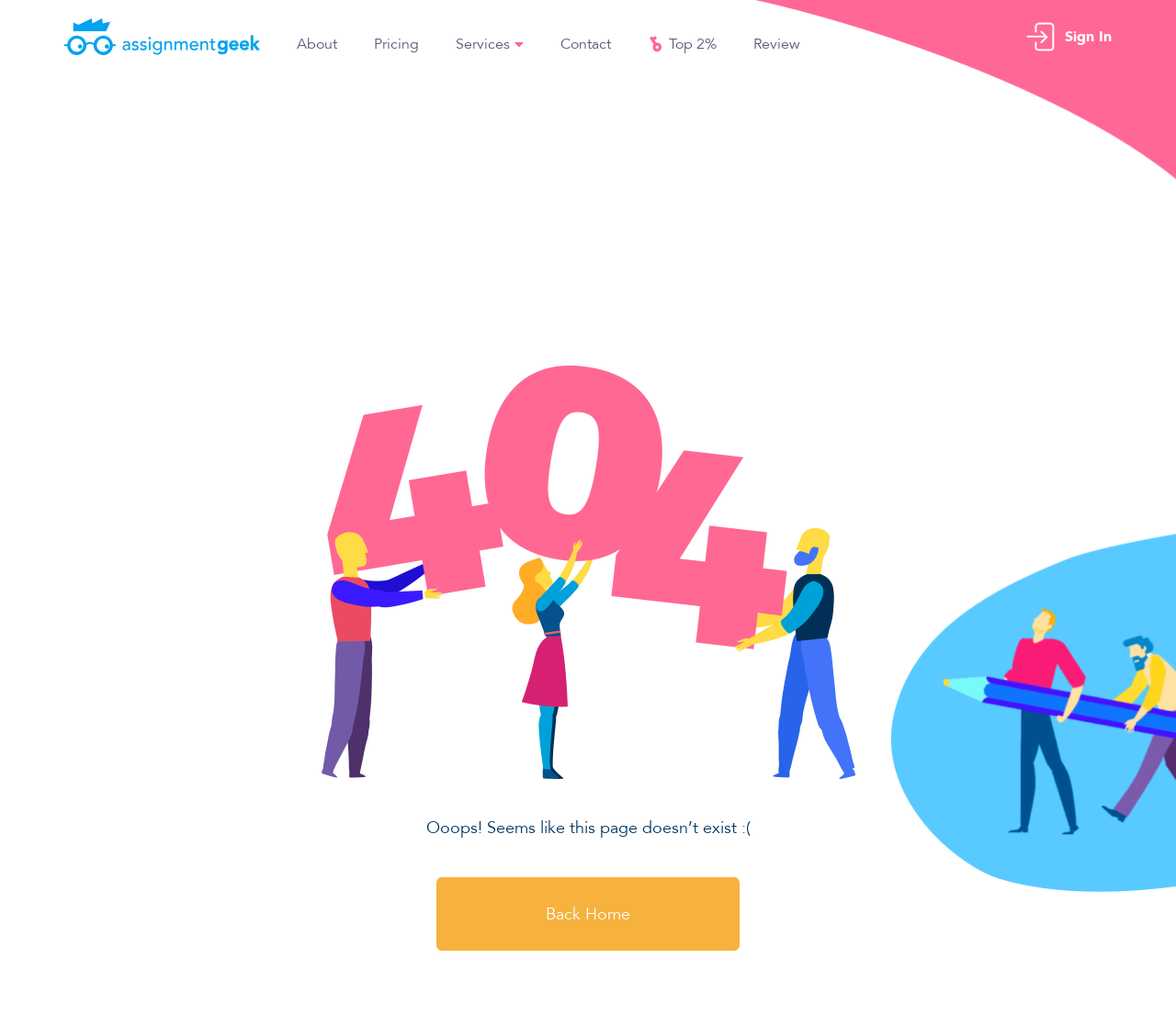How many images are there on the webpage?
Please use the image to provide a one-word or short phrase answer.

2